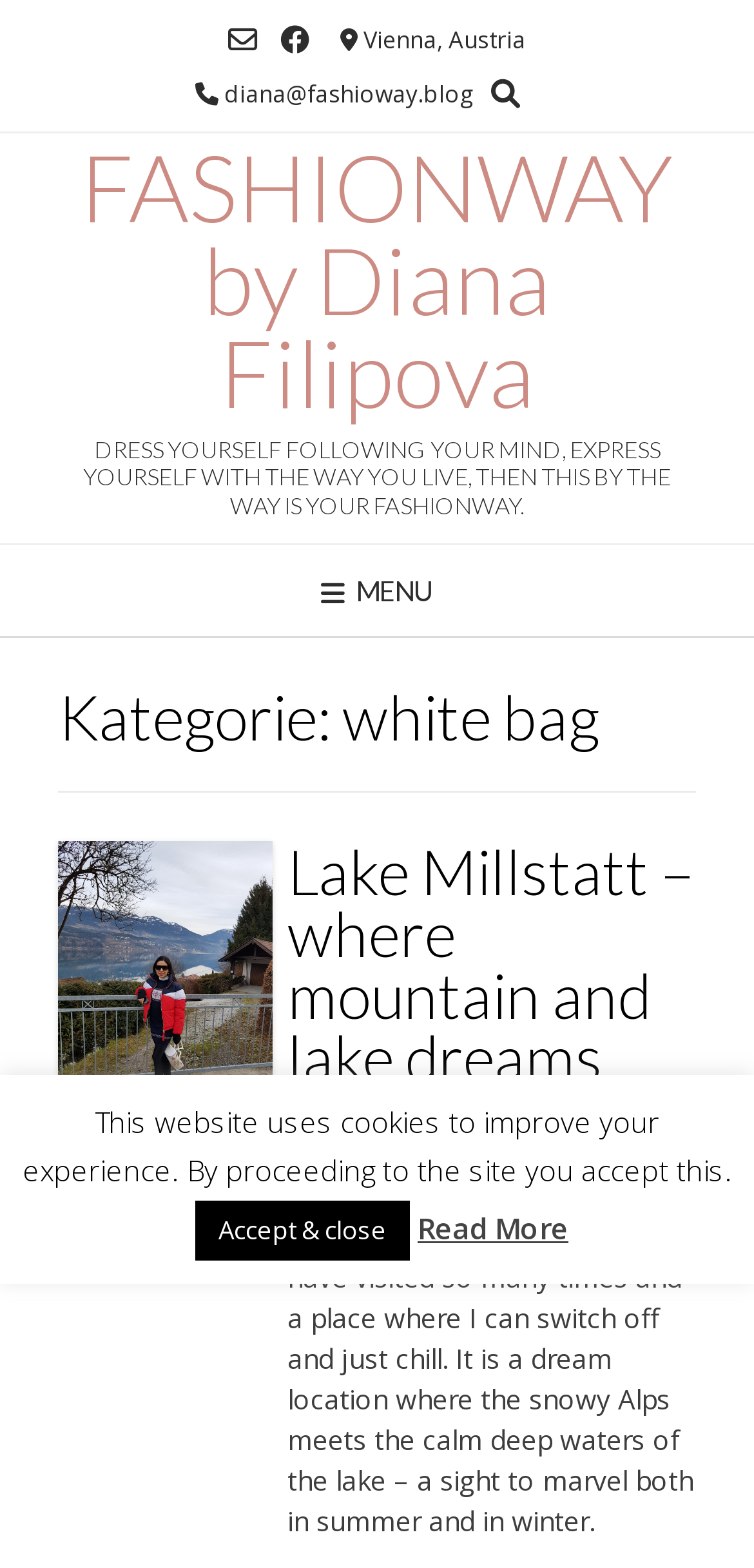Using the information in the image, give a comprehensive answer to the question: 
What is the email address of the author?

The email address of the author can be found at the top of the webpage, where it says 'diana@fashionway.blog' in a static text element.